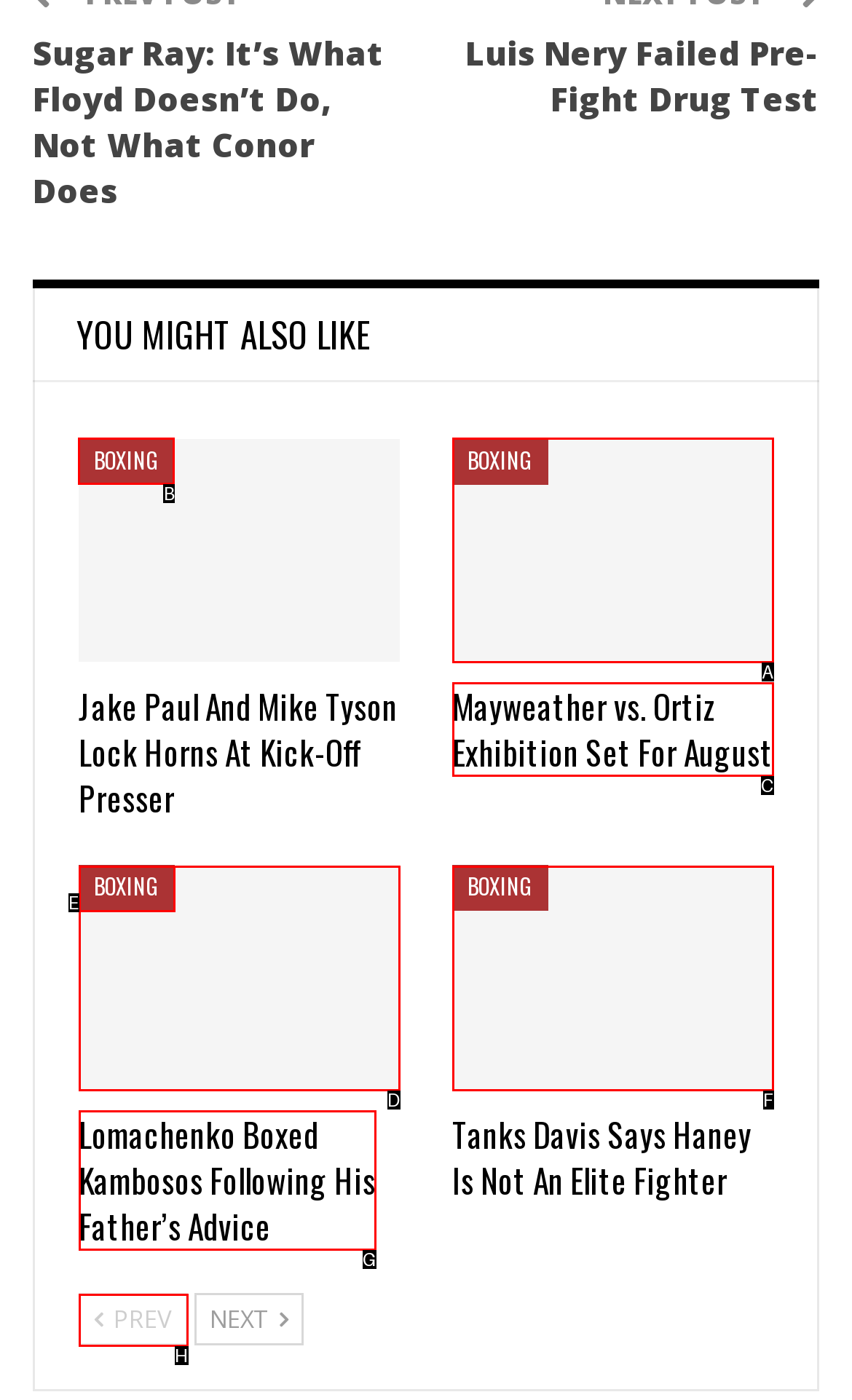Decide which UI element to click to accomplish the task: view more boxing news
Respond with the corresponding option letter.

B